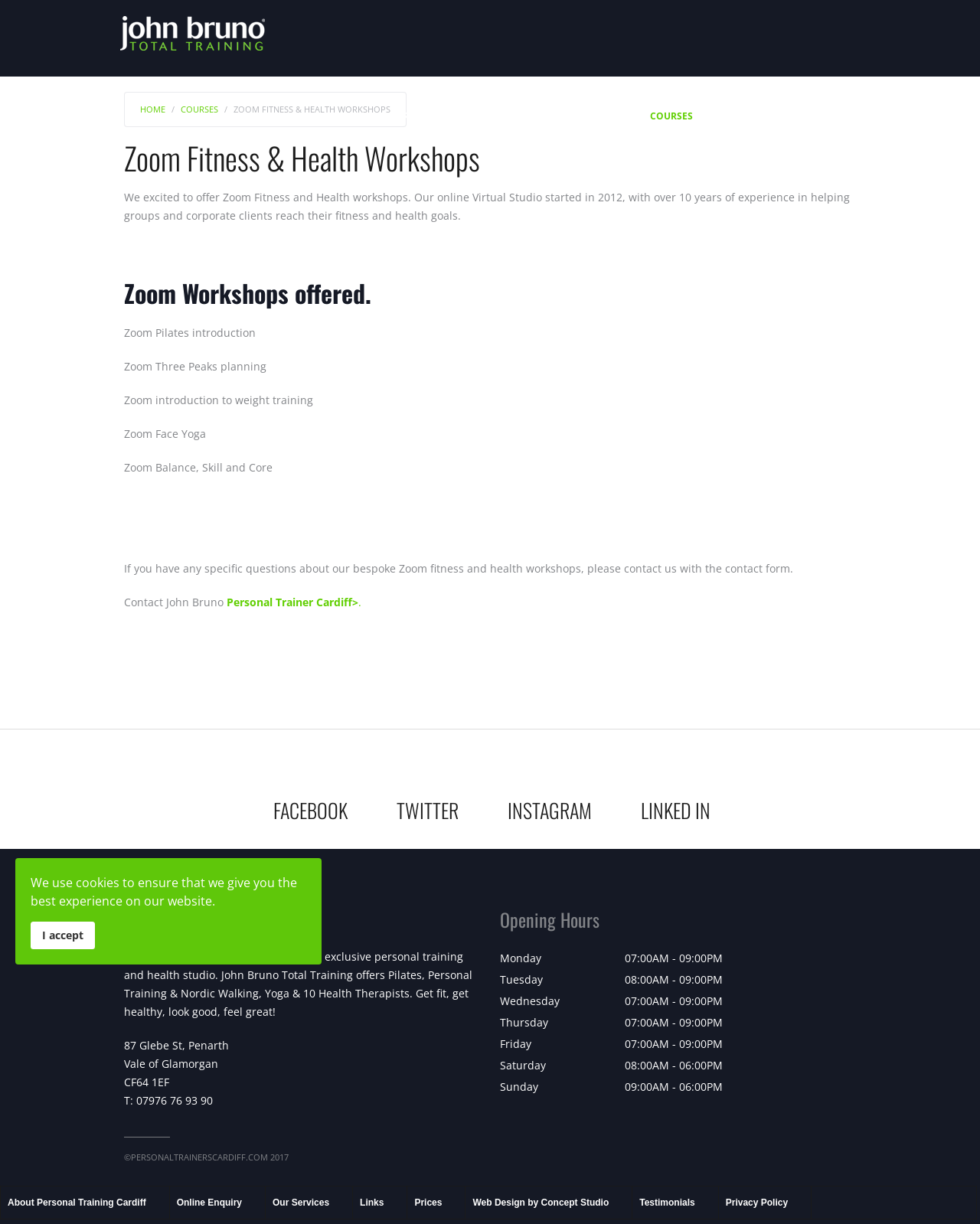Please identify the bounding box coordinates of the element I need to click to follow this instruction: "View Zoom Fitness & Health Workshops".

[0.238, 0.084, 0.398, 0.094]